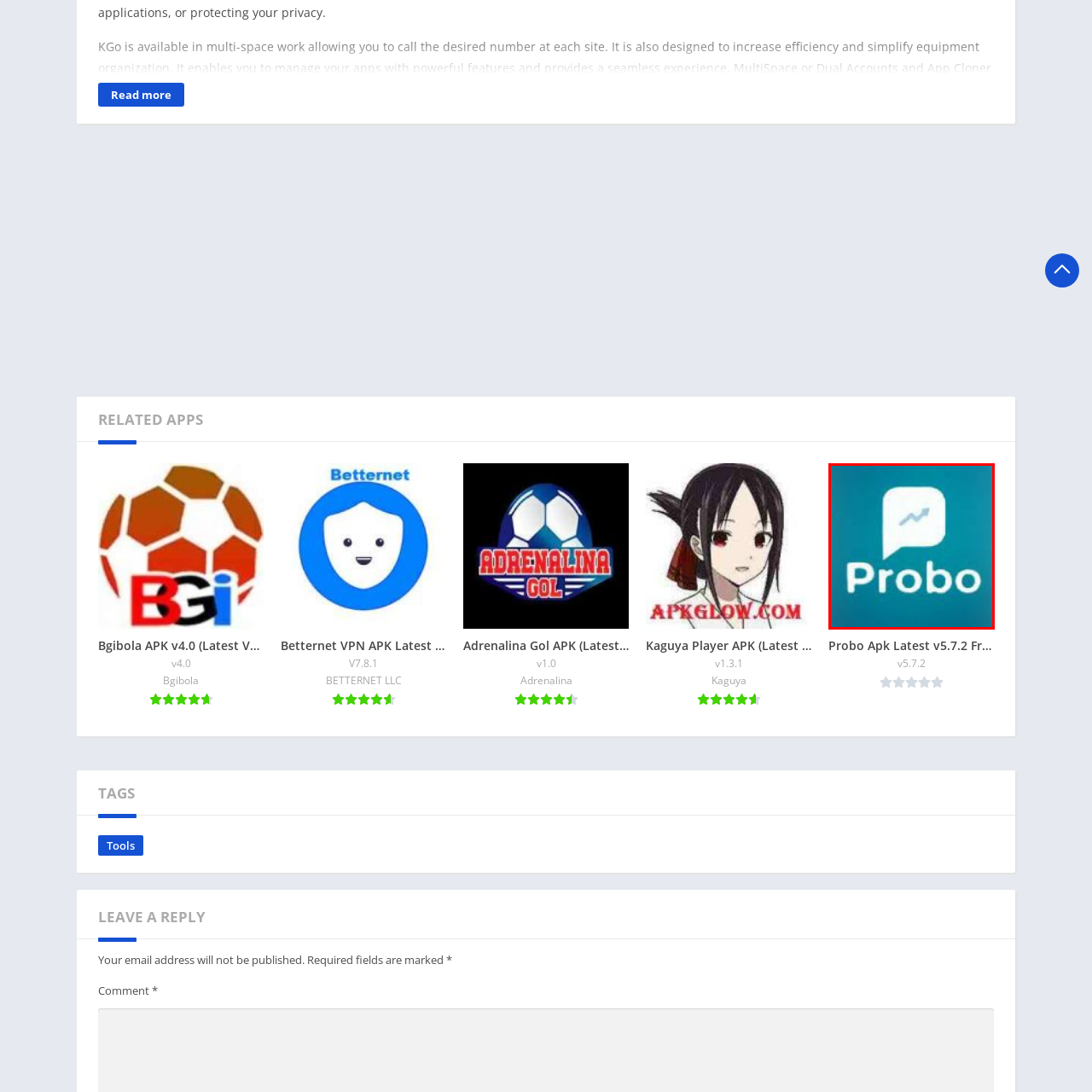What does the upward trending line graph in the speech bubble icon suggest?
Review the image area surrounded by the red bounding box and give a detailed answer to the question.

The upward trending line graph in the speech bubble icon suggests a focus on growth, which could be related to financial insights, market trends, or performance tracking.